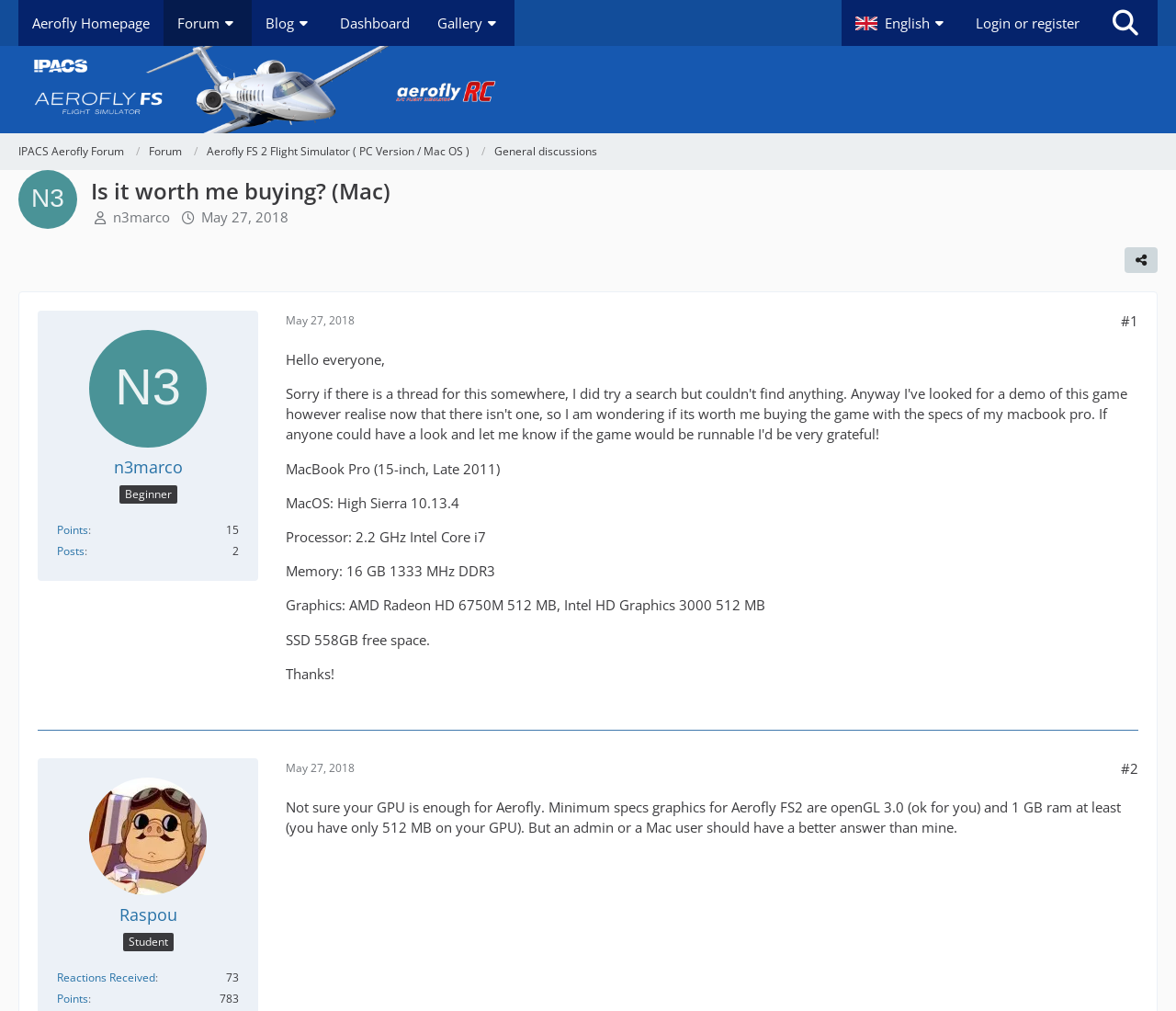Find and specify the bounding box coordinates that correspond to the clickable region for the instruction: "Click the 'Login or register' link".

[0.818, 0.0, 0.93, 0.045]